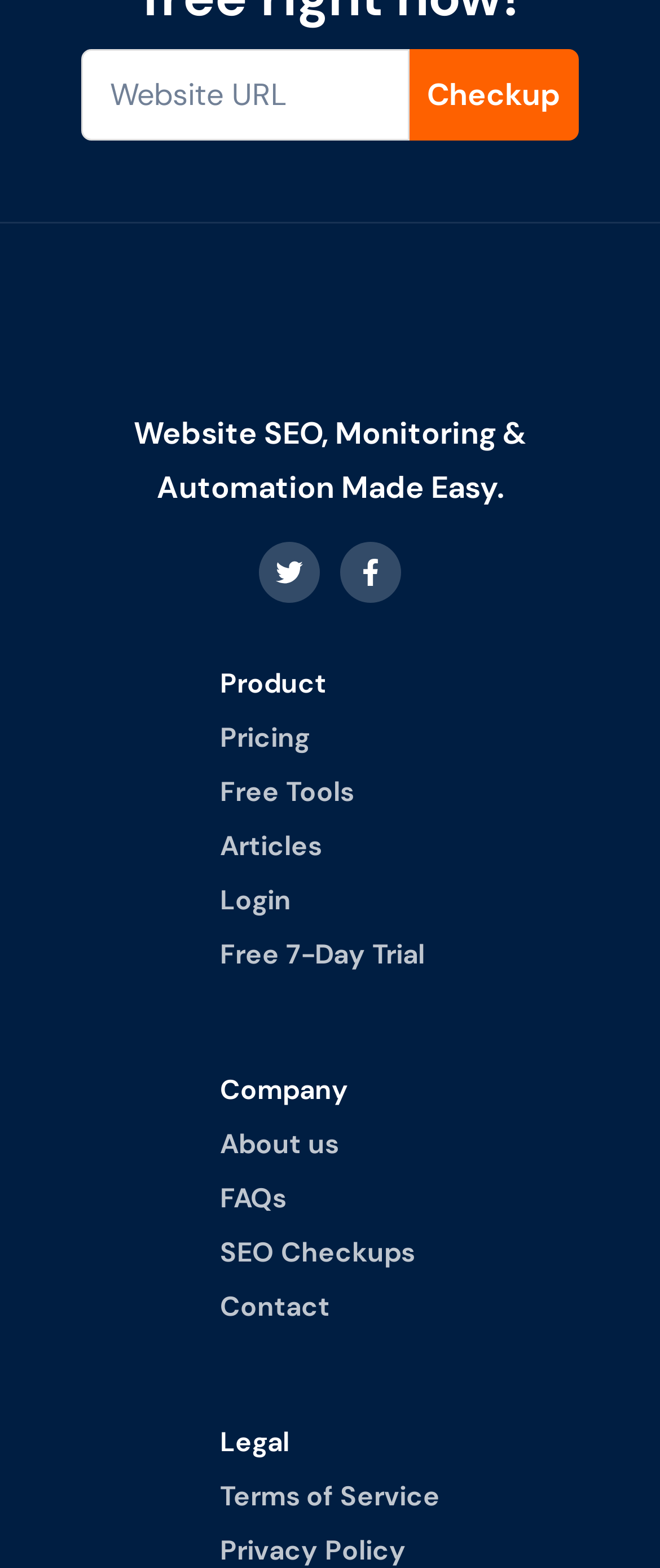Kindly respond to the following question with a single word or a brief phrase: 
What is the company's policy on terms of service?

Available through the 'Terms of Service' link